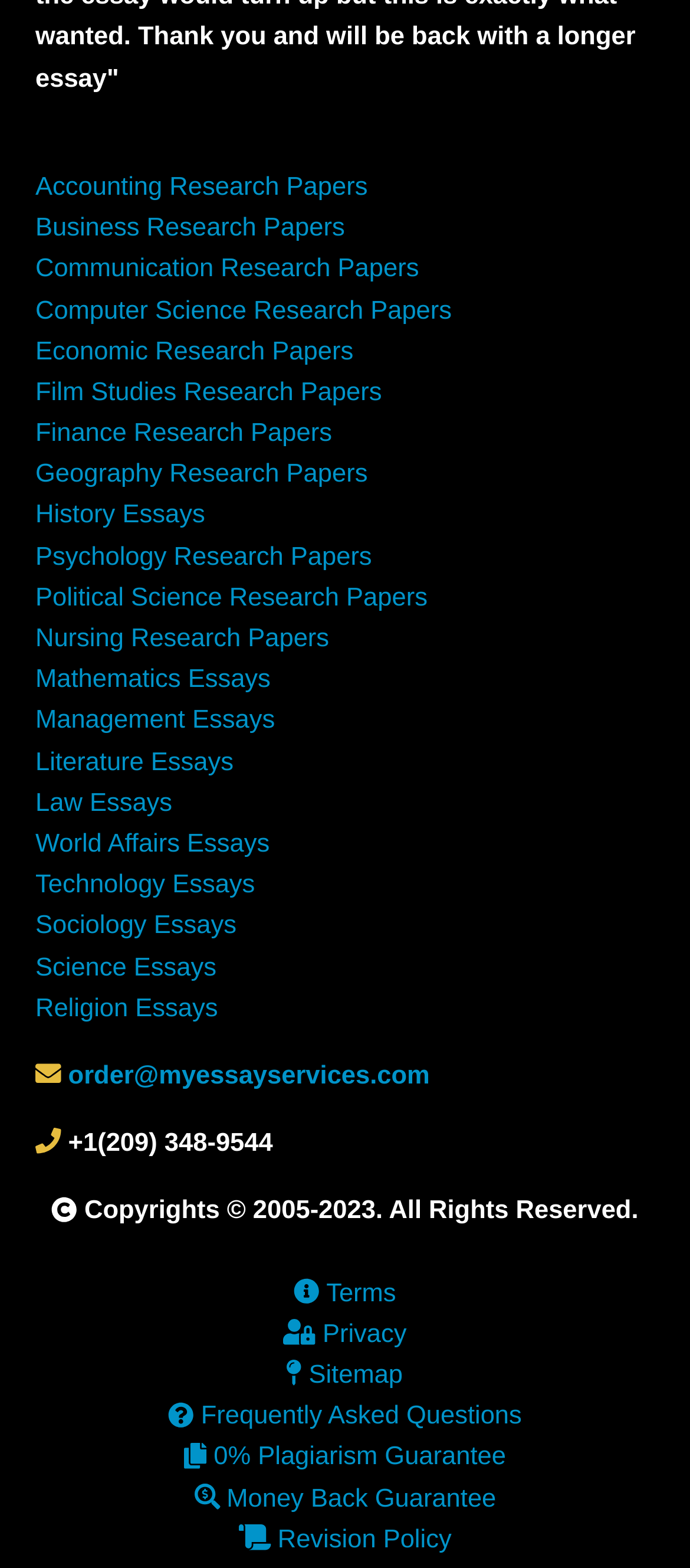Please identify the bounding box coordinates of the clickable element to fulfill the following instruction: "Contact via order@myessayservices.com". The coordinates should be four float numbers between 0 and 1, i.e., [left, top, right, bottom].

[0.099, 0.677, 0.623, 0.695]